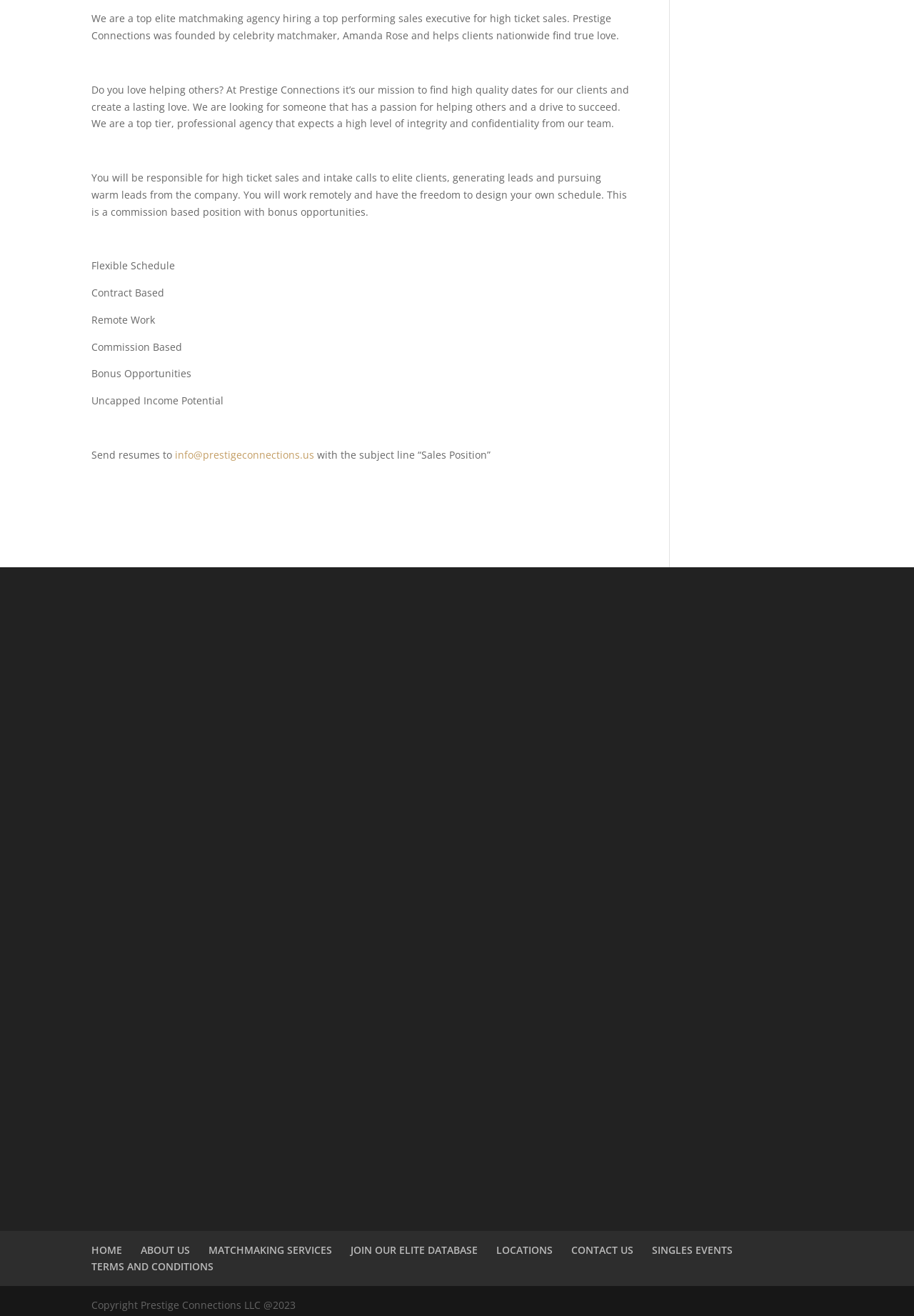Given the following UI element description: "JOIN OUR ELITE DATABASE", find the bounding box coordinates in the webpage screenshot.

[0.384, 0.944, 0.523, 0.955]